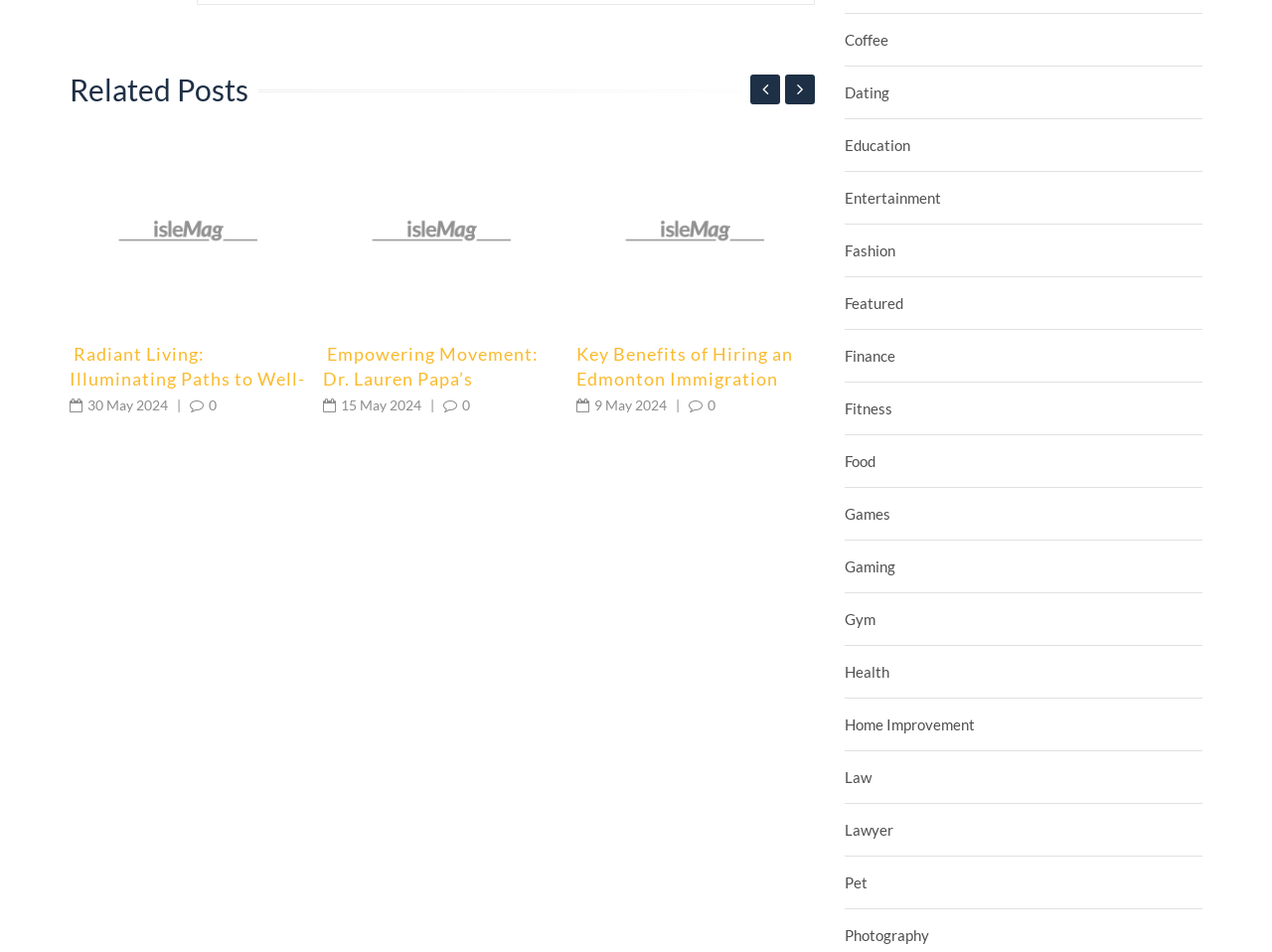Please identify the bounding box coordinates for the region that you need to click to follow this instruction: "View the article 'Key Benefits of Hiring an Edmonton Immigration Lawyer for Your Case'".

[0.453, 0.141, 0.641, 0.344]